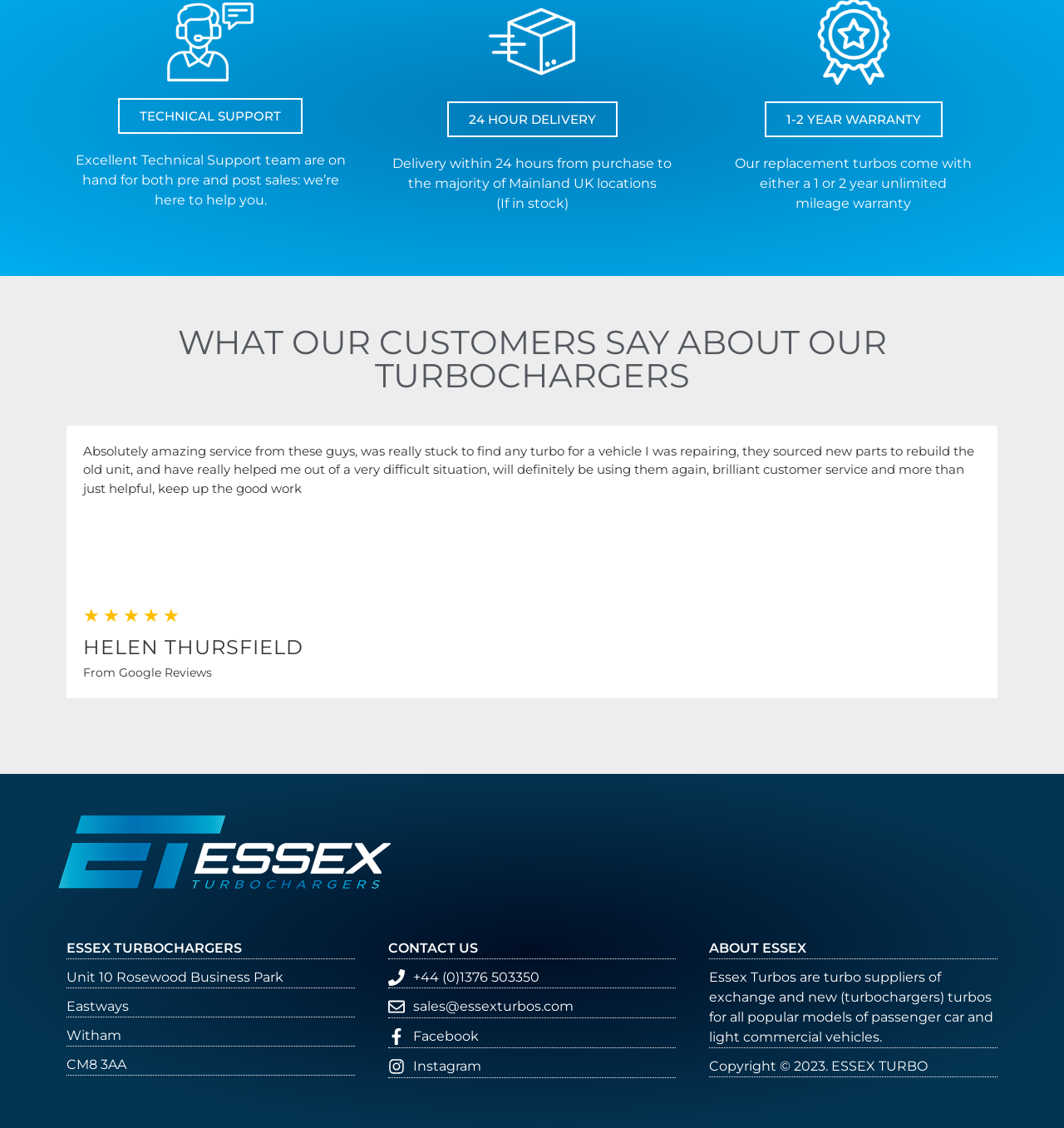What is the company name?
Look at the screenshot and respond with a single word or phrase.

Essex Turbochargers